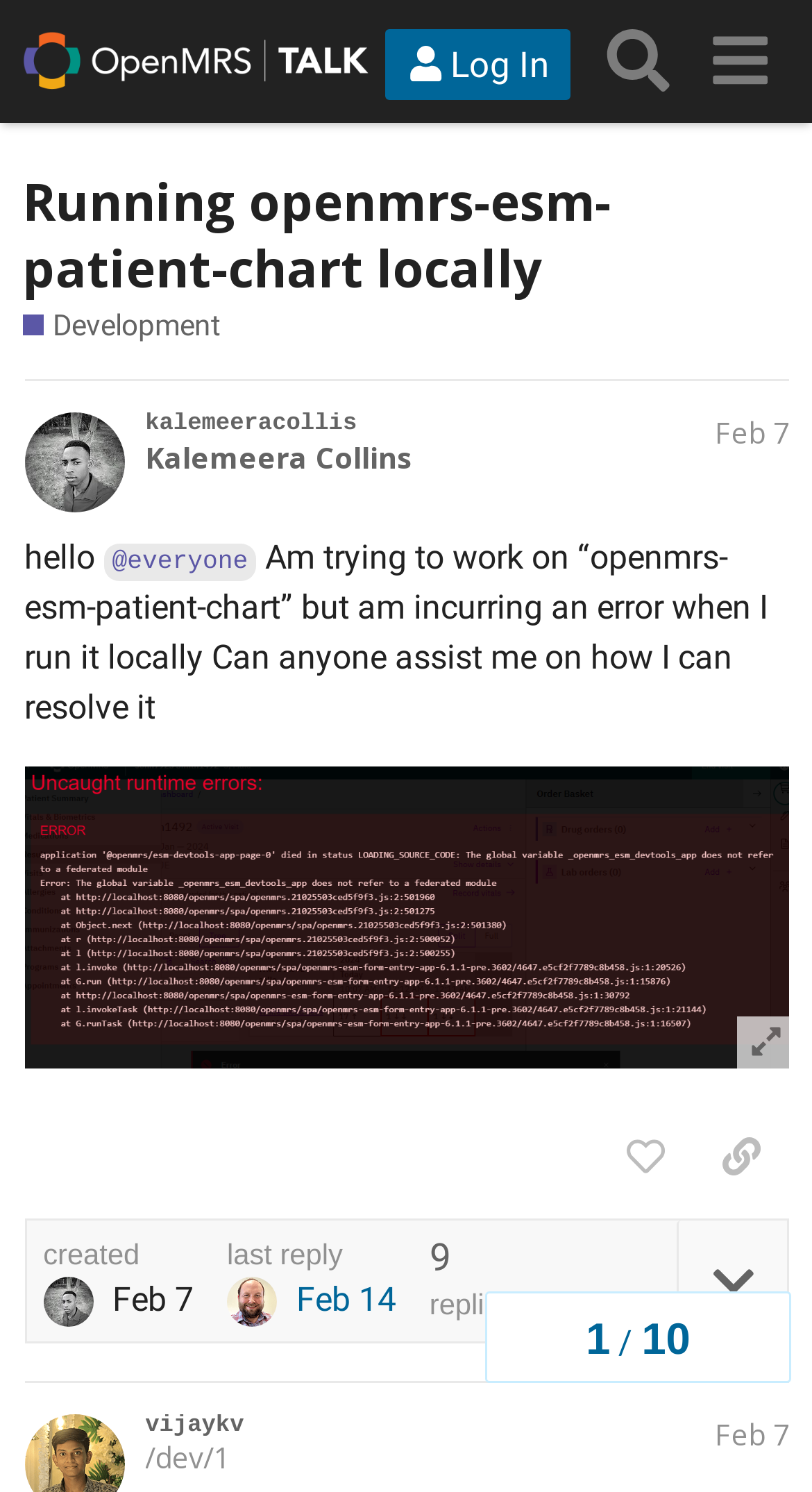Identify the bounding box coordinates of the clickable region to carry out the given instruction: "Like the post".

[0.736, 0.748, 0.854, 0.803]